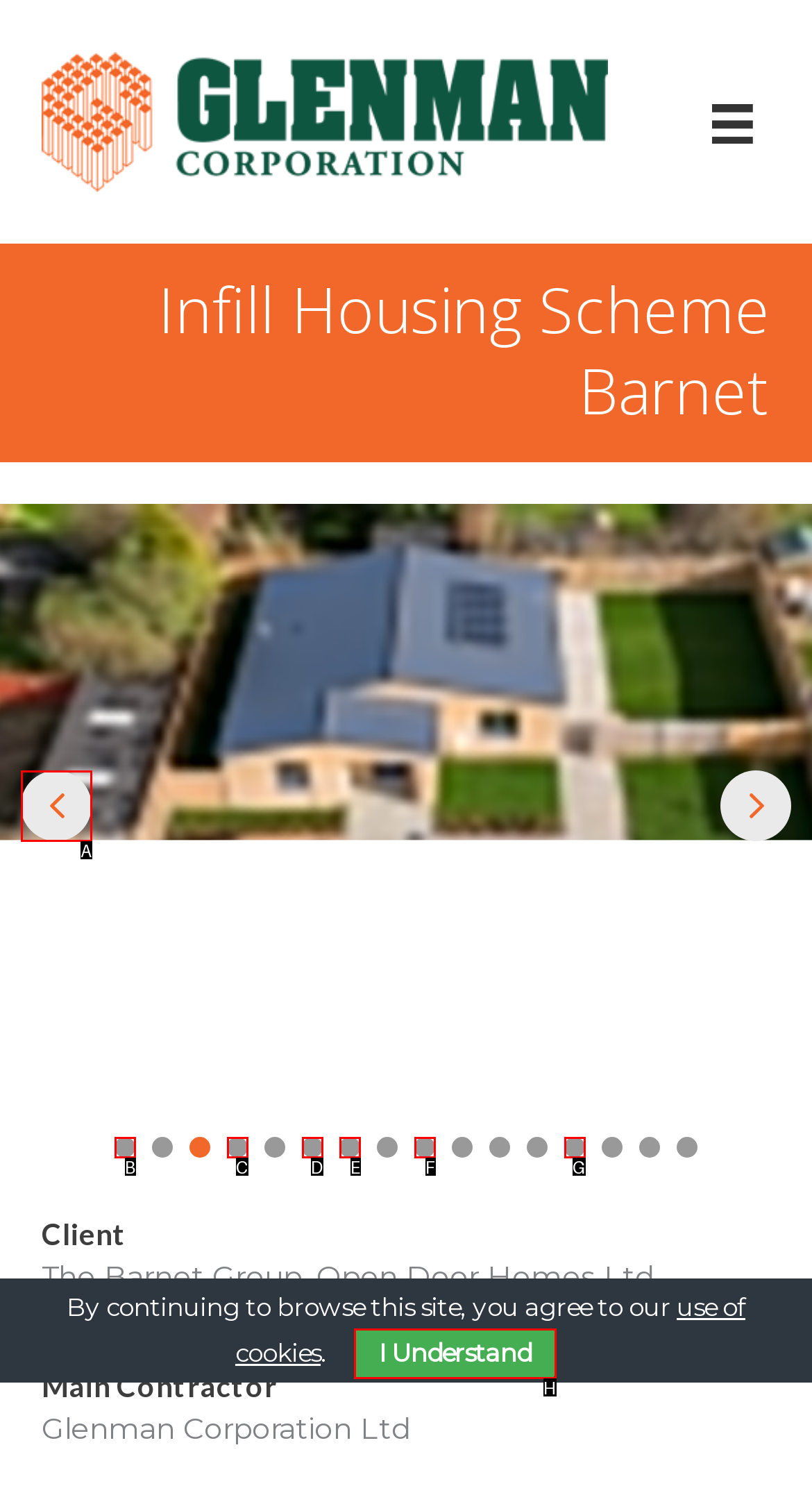Determine which option you need to click to execute the following task: Click the I Understand button. Provide your answer as a single letter.

H